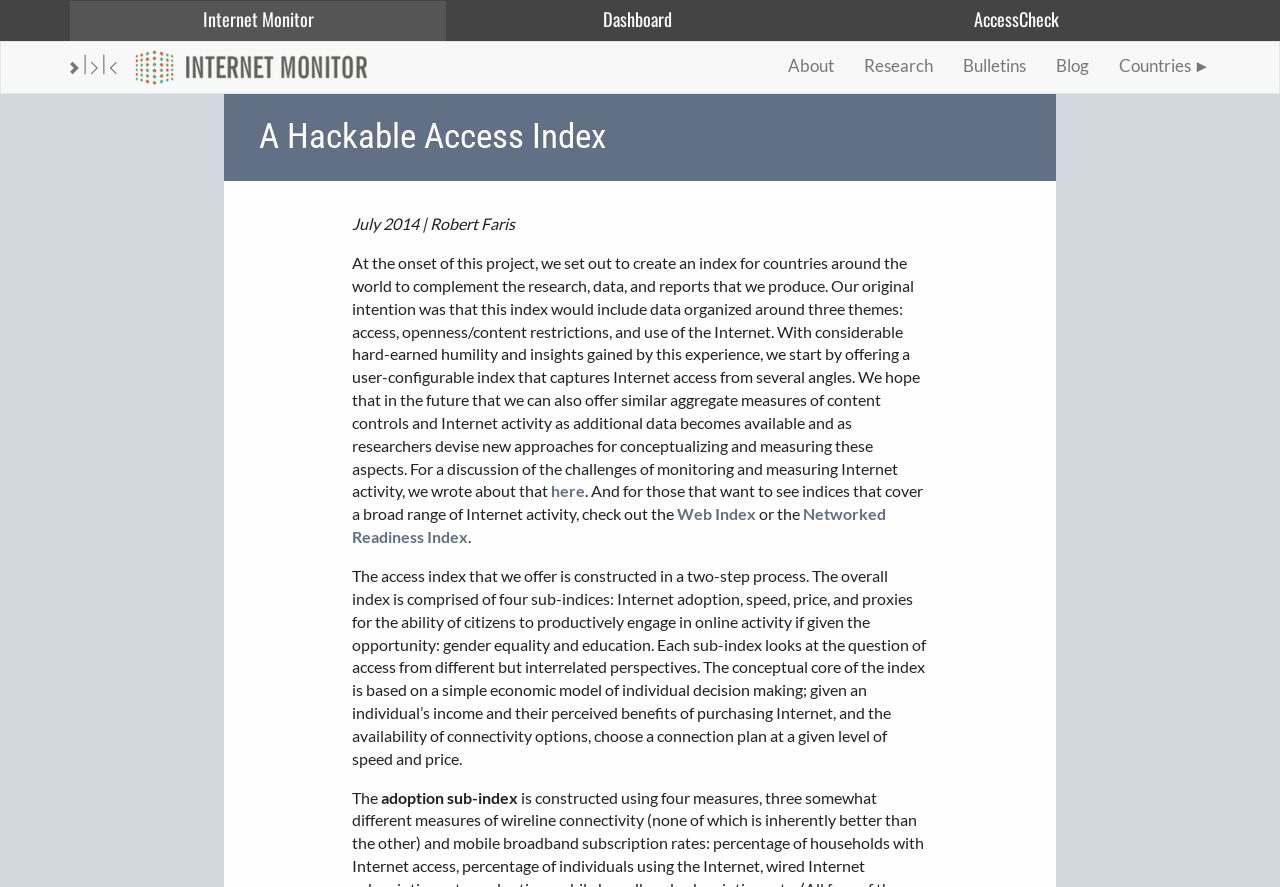By analyzing the image, answer the following question with a detailed response: How many sub-indices are there in the access index?

The text on the webpage explains that the overall index is comprised of four sub-indices: Internet adoption, speed, price, and proxies for the ability of citizens to productively engage in online activity if given the opportunity: gender equality and education.